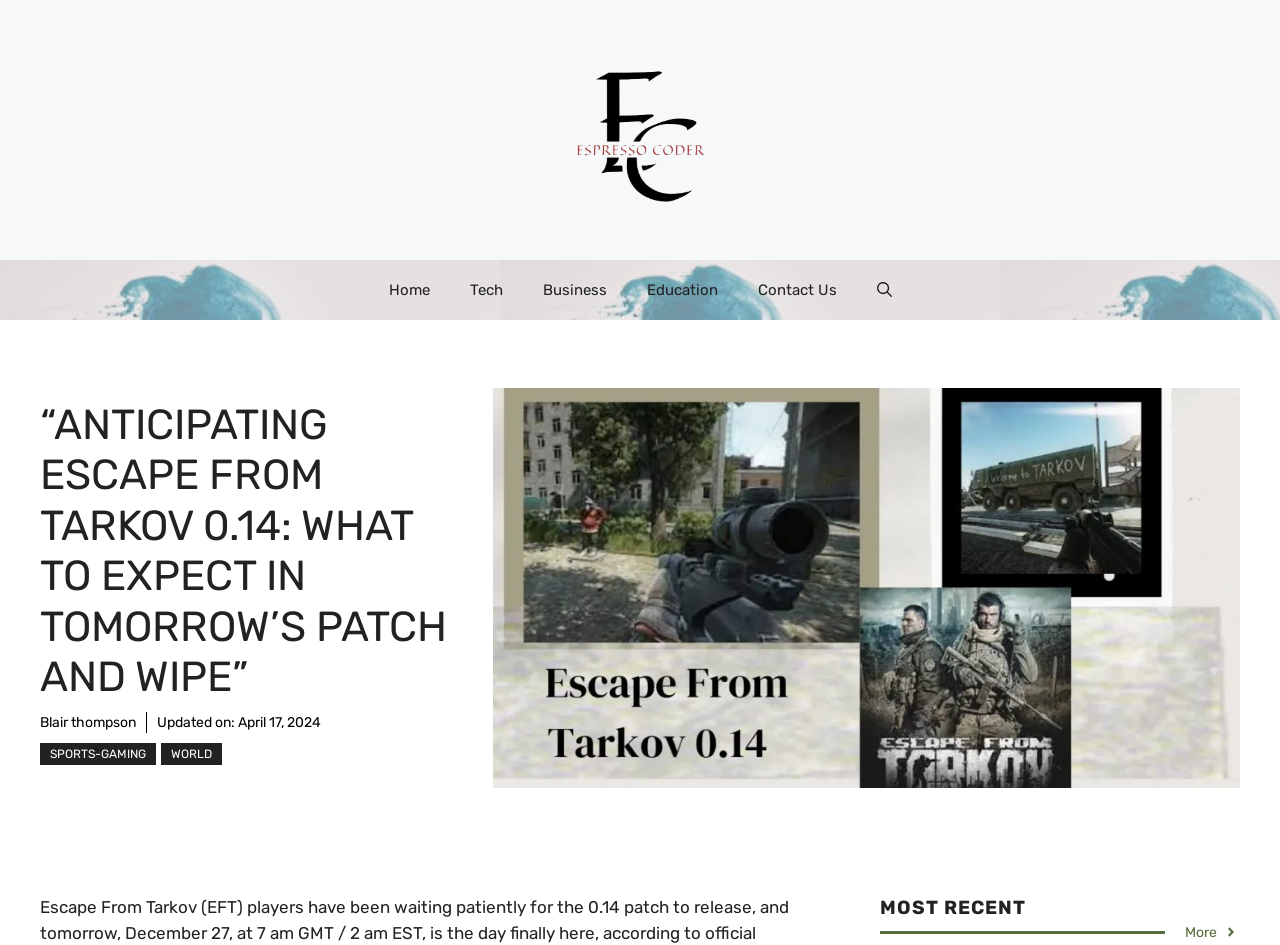Locate the bounding box coordinates of the clickable region necessary to complete the following instruction: "see more recent articles". Provide the coordinates in the format of four float numbers between 0 and 1, i.e., [left, top, right, bottom].

[0.926, 0.976, 0.967, 0.998]